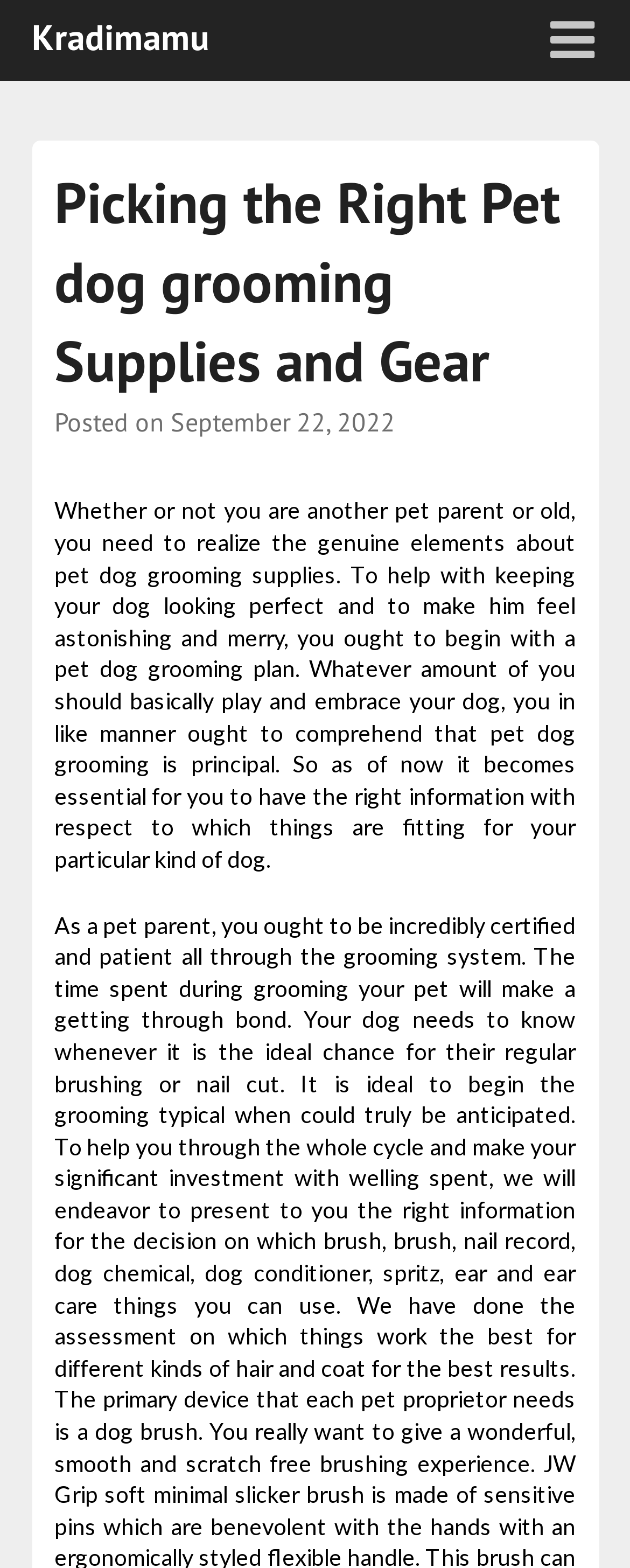What is the target audience of the article?
Utilize the information in the image to give a detailed answer to the question.

The article appears to be targeting pet parents, both new and old, as it addresses them directly and provides information about pet dog grooming supplies and gear.